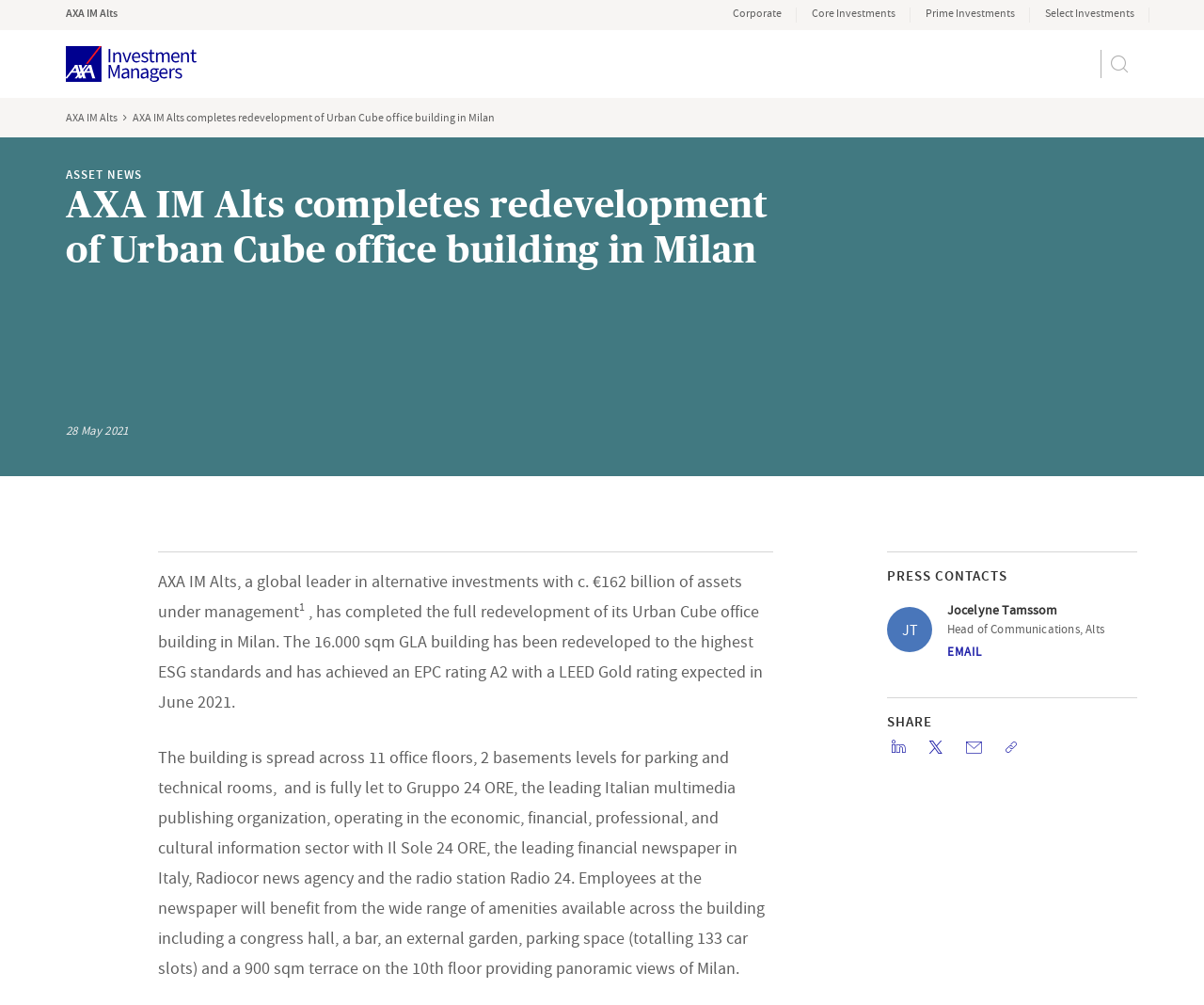Pinpoint the bounding box coordinates of the clickable element needed to complete the instruction: "Search content". The coordinates should be provided as four float numbers between 0 and 1: [left, top, right, bottom].

[0.915, 0.04, 0.941, 0.087]